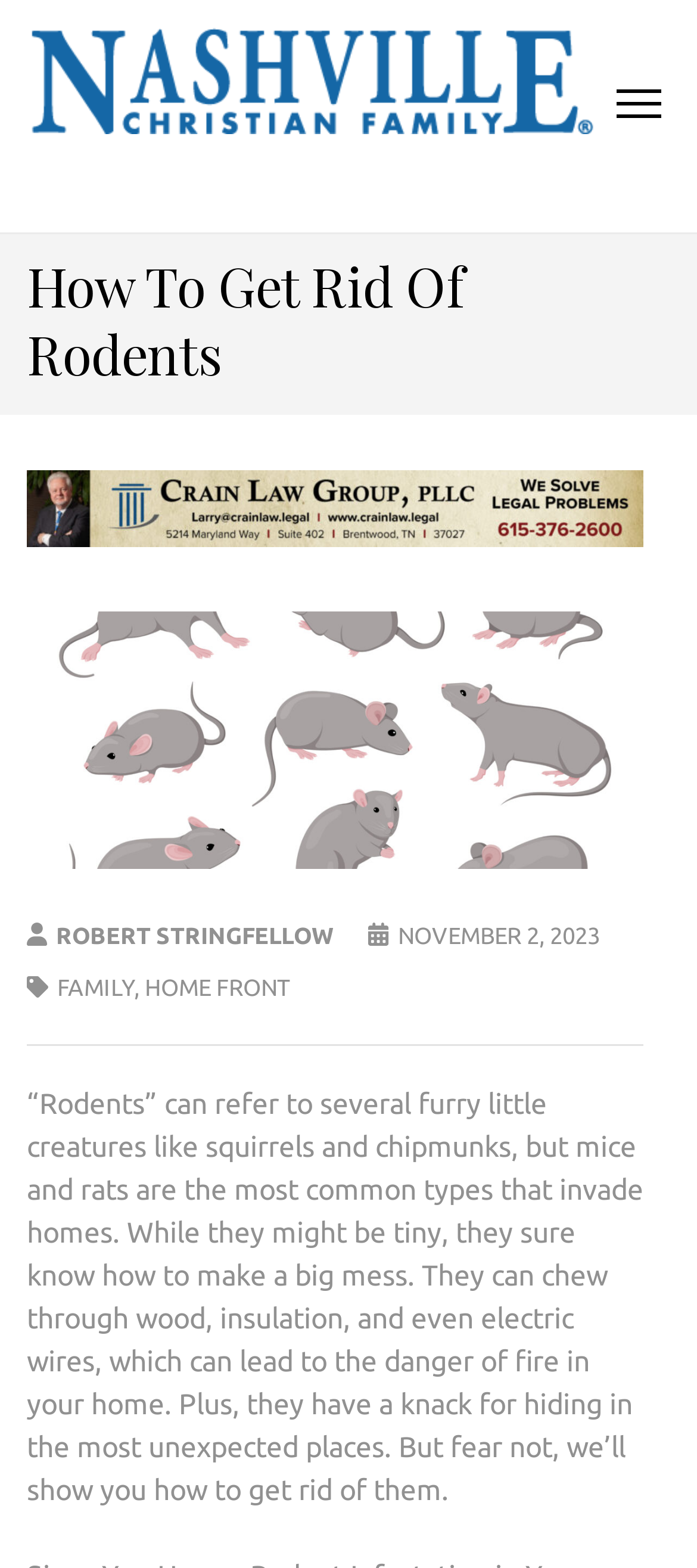Extract the text of the main heading from the webpage.

How To Get Rid Of Rodents